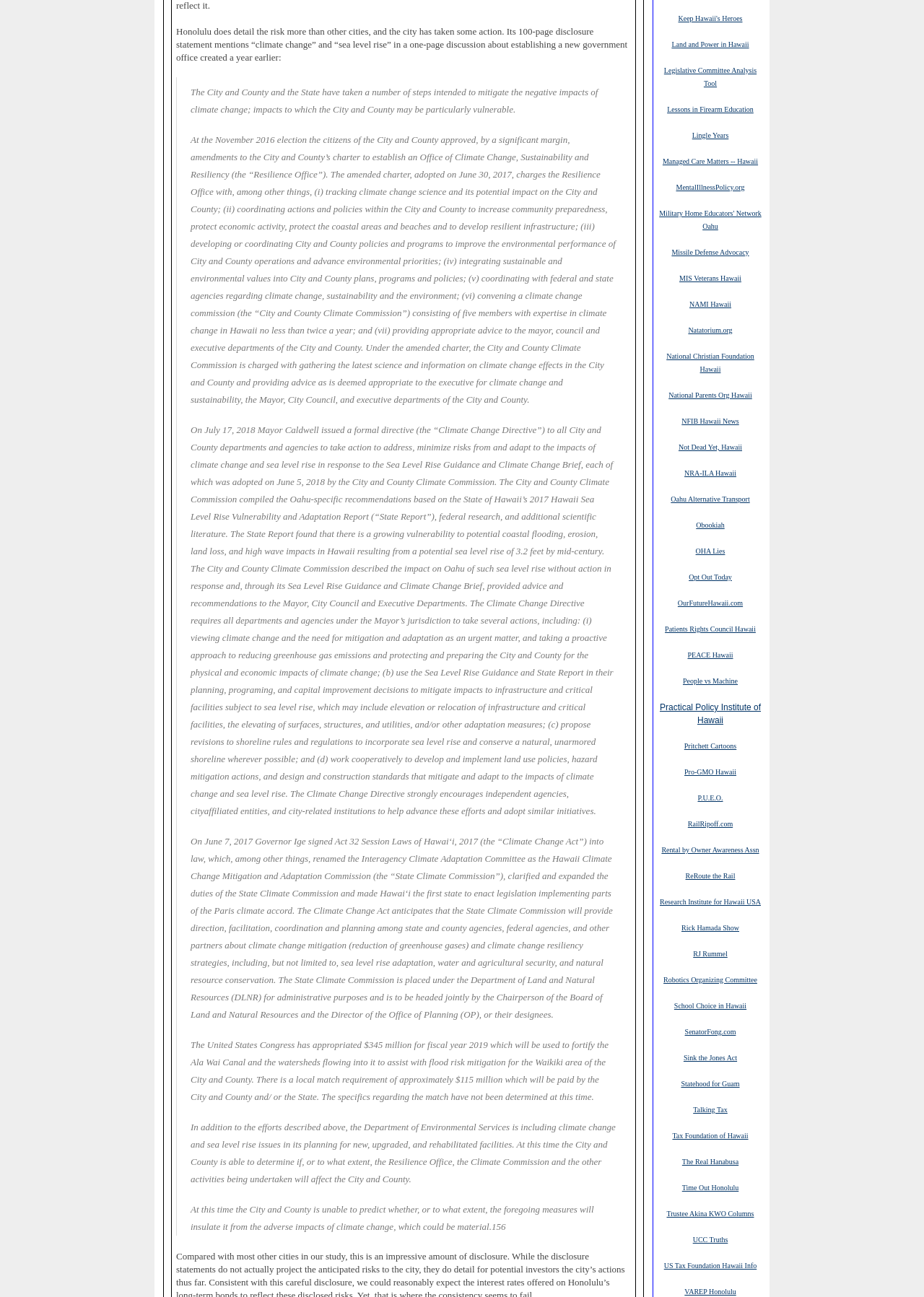Please identify the coordinates of the bounding box that should be clicked to fulfill this instruction: "Explore 'Legislative Committee Analysis Tool'".

[0.719, 0.05, 0.819, 0.068]